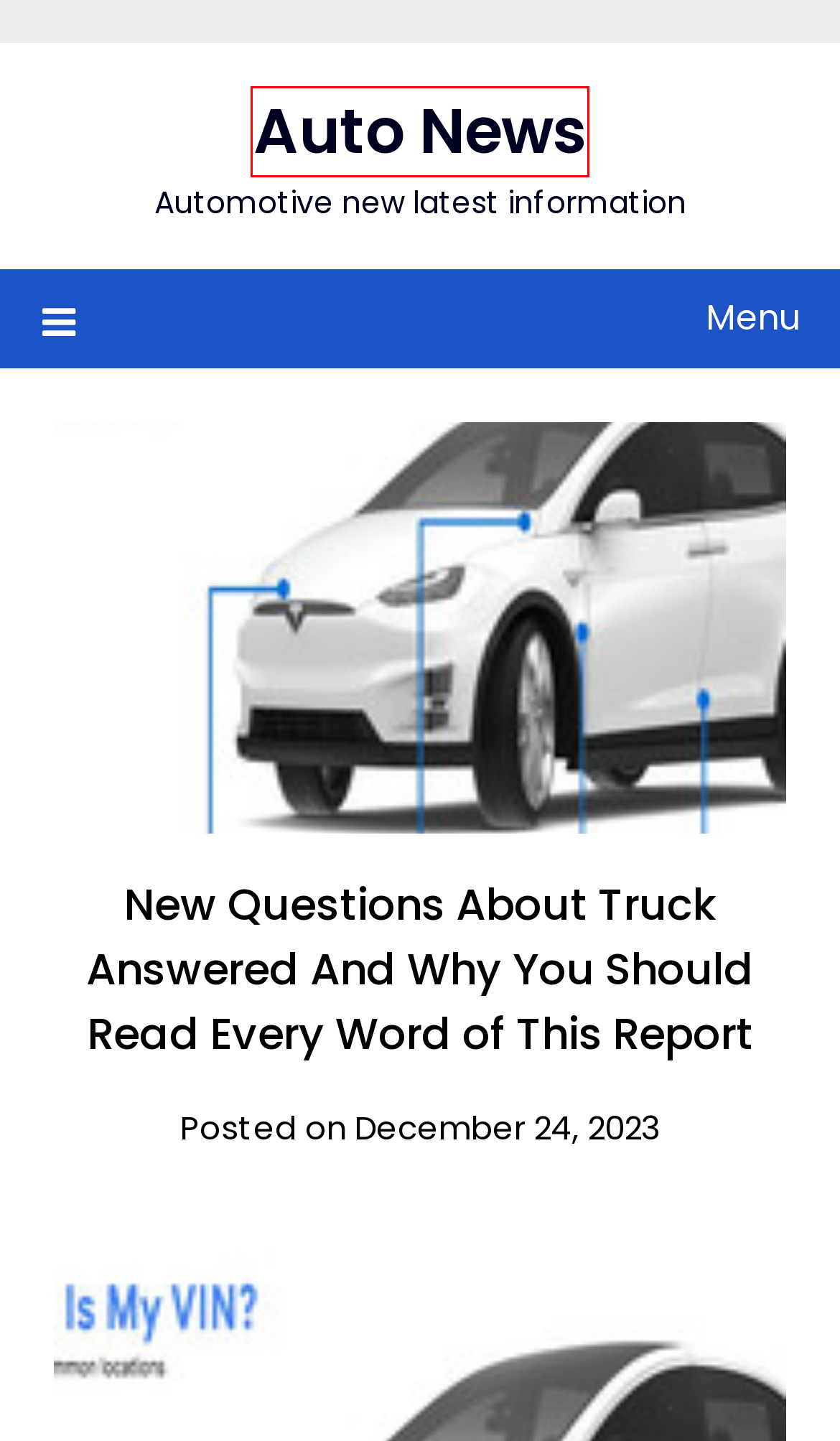You are presented with a screenshot of a webpage that includes a red bounding box around an element. Determine which webpage description best matches the page that results from clicking the element within the red bounding box. Here are the candidates:
A. The New Perspective On Auto Repair Just Produced – Auto News
B. April 2024 – Auto News
C. Log In ‹ Auto News — WordPress
D. UK – Auto News
E. Auto News – Automotive new latest information
F. BMW – Auto News
G. June 2022 – Auto News
H. authorities – Auto News

E